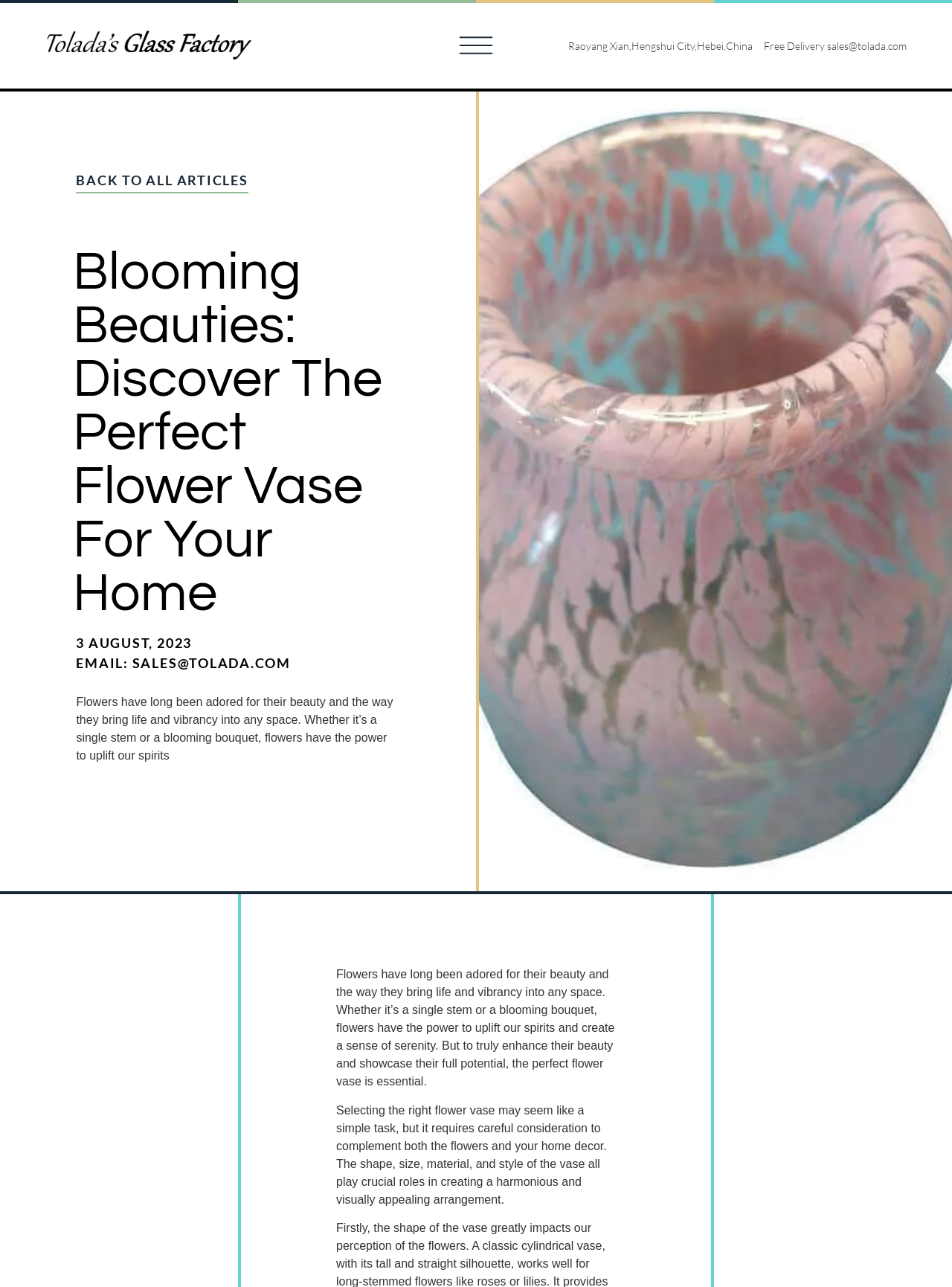Refer to the image and provide a thorough answer to this question:
When was the article published?

I found the publication date of the article by looking at the time element on the webpage, which mentions '3 AUGUST, 2023'.